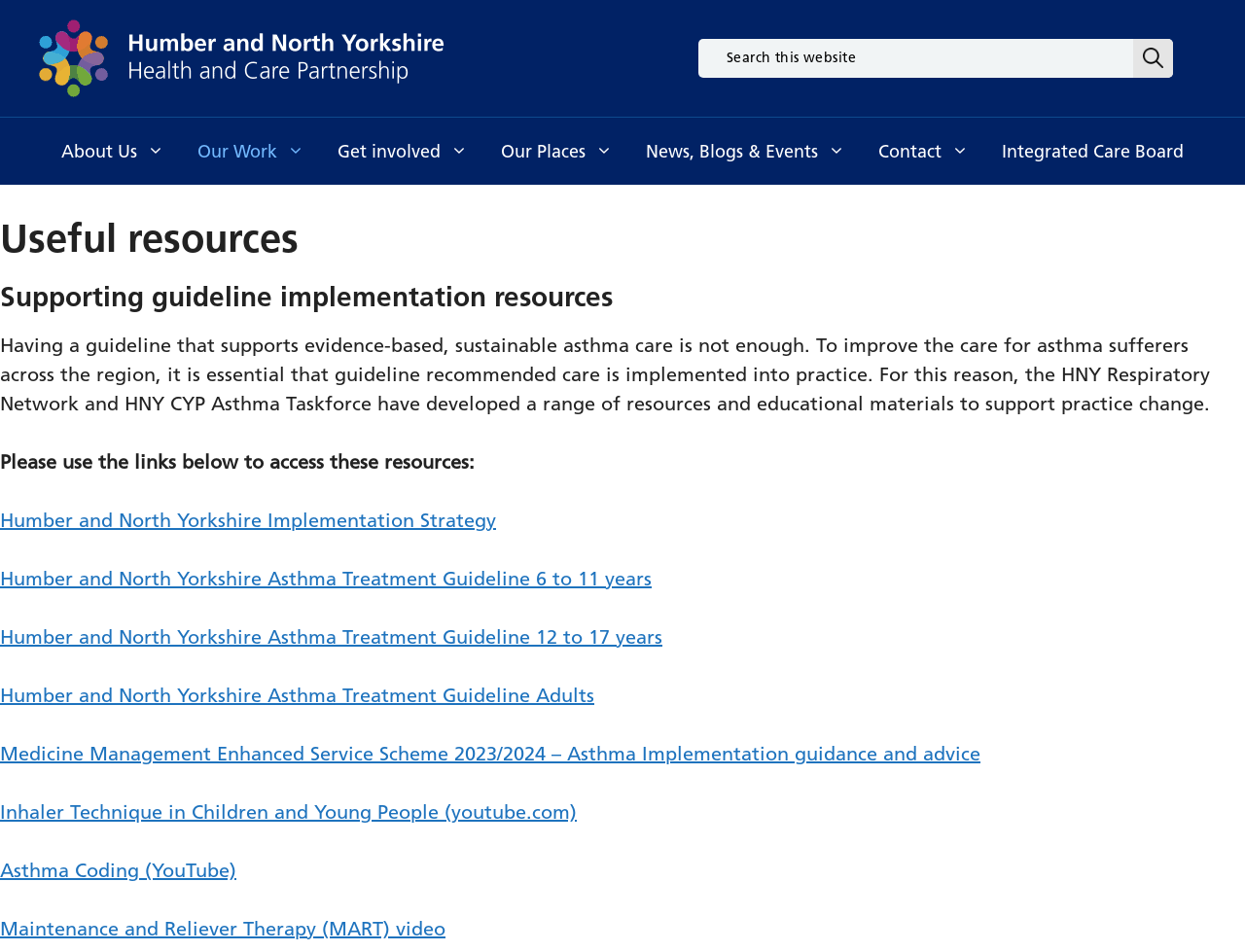What is the name of the health organization?
Craft a detailed and extensive response to the question.

I found the answer by looking at the banner element at the top of the webpage, which contains a link with the text 'Humber and North Yorkshire Health and Care Partnership'.